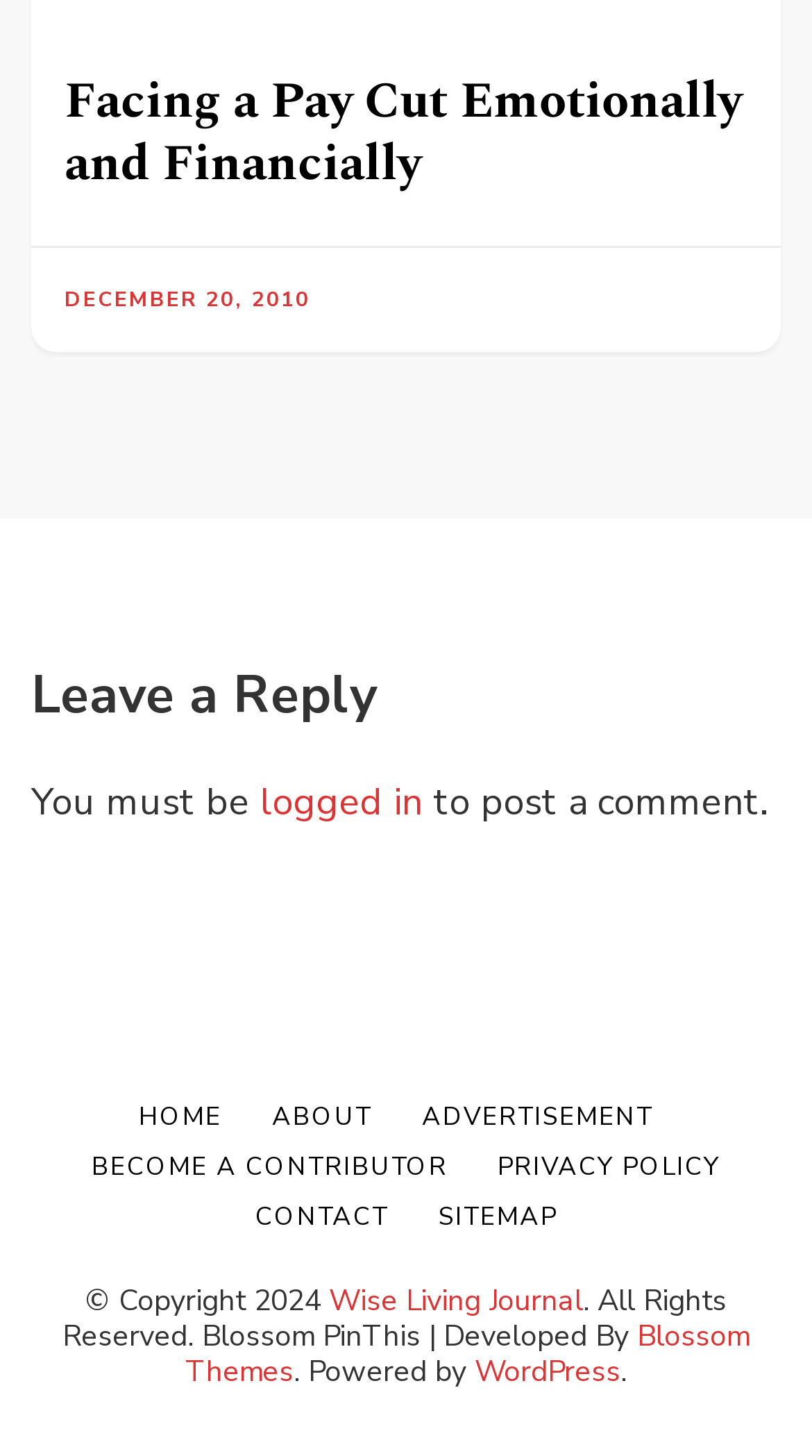Pinpoint the bounding box coordinates of the clickable element needed to complete the instruction: "contact the website". The coordinates should be provided as four float numbers between 0 and 1: [left, top, right, bottom].

[0.314, 0.823, 0.478, 0.846]